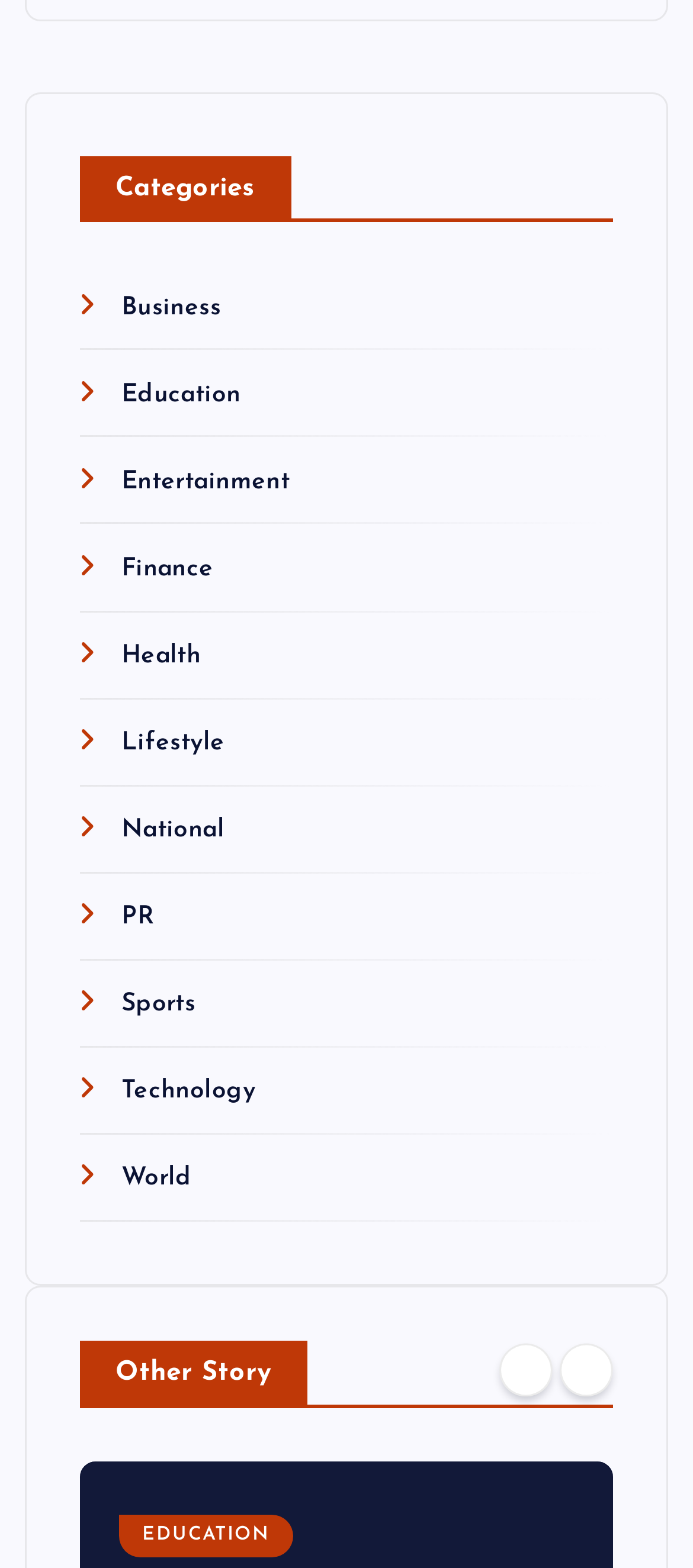What is the title of the other story section?
Refer to the image and provide a one-word or short phrase answer.

Other Story